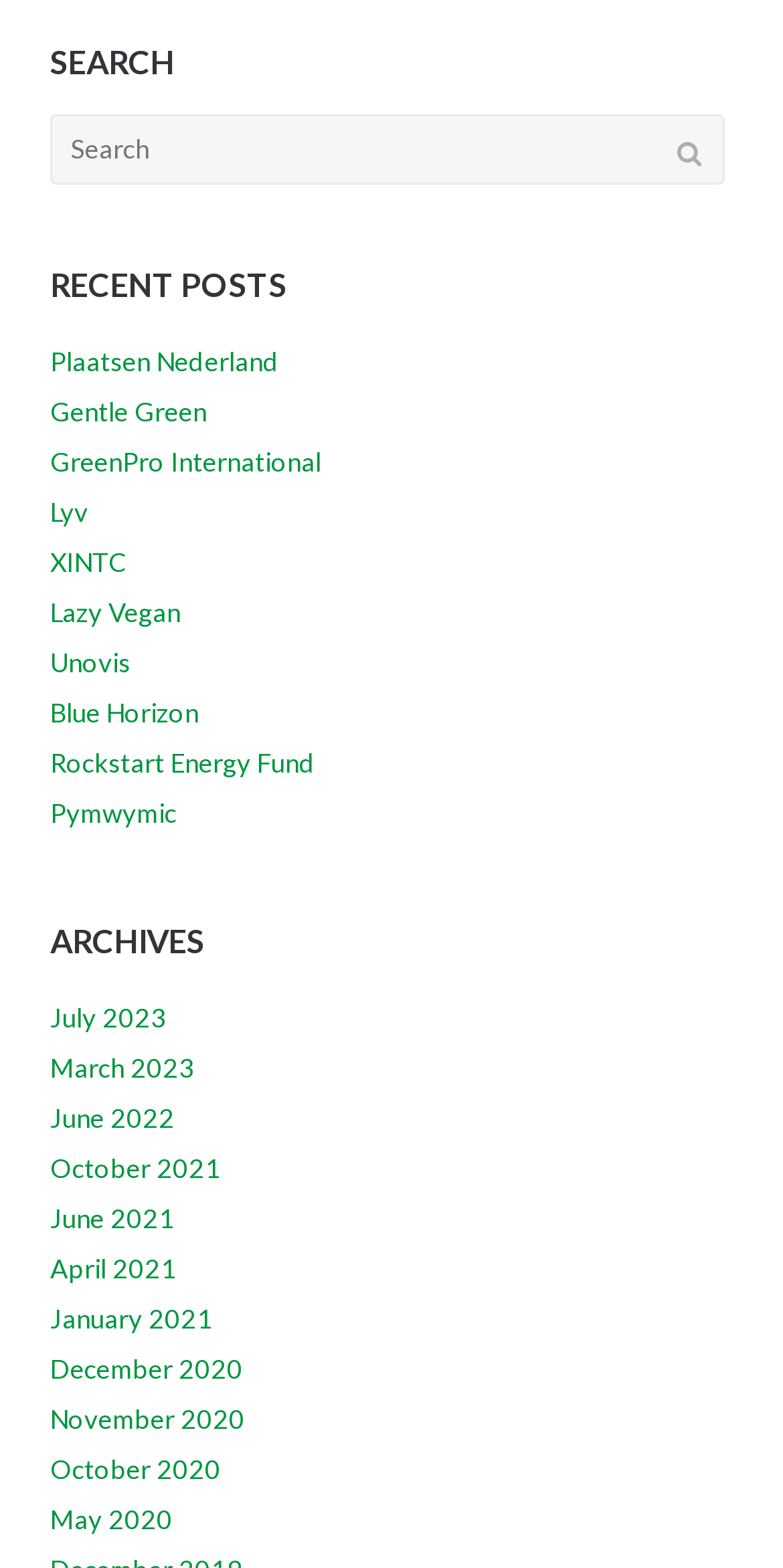How many search boxes are on the page?
Please give a detailed answer to the question using the information shown in the image.

I found one search box on the page, which is located under the 'SEARCH' heading and has a placeholder text 'Search for:'.